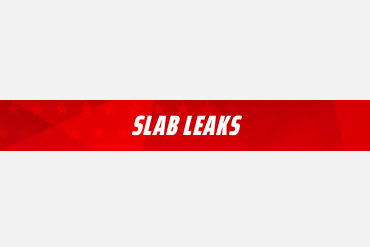What is the purpose of the design?
Based on the screenshot, respond with a single word or phrase.

To convey urgency and expertise